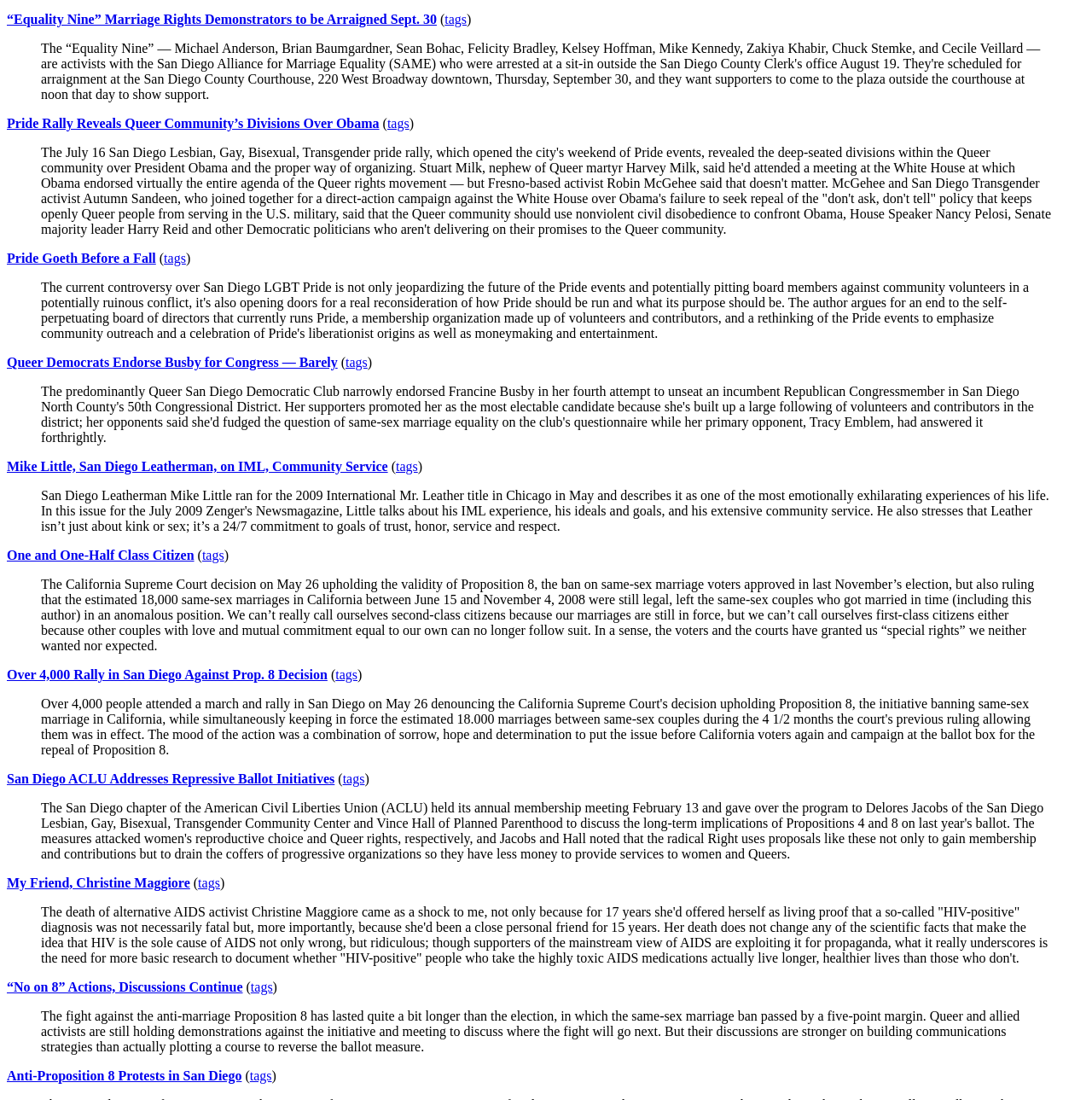Refer to the image and offer a detailed explanation in response to the question: What is the name of the policy that keeps openly Queer people from serving in the U.S. military?

The text in the blockquote mentions that Robin McGehee and Autumn Sandeen are campaigning against the White House over Obama's failure to seek repeal of the 'don't ask, don't tell' policy that keeps openly Queer people from serving in the U.S. military.